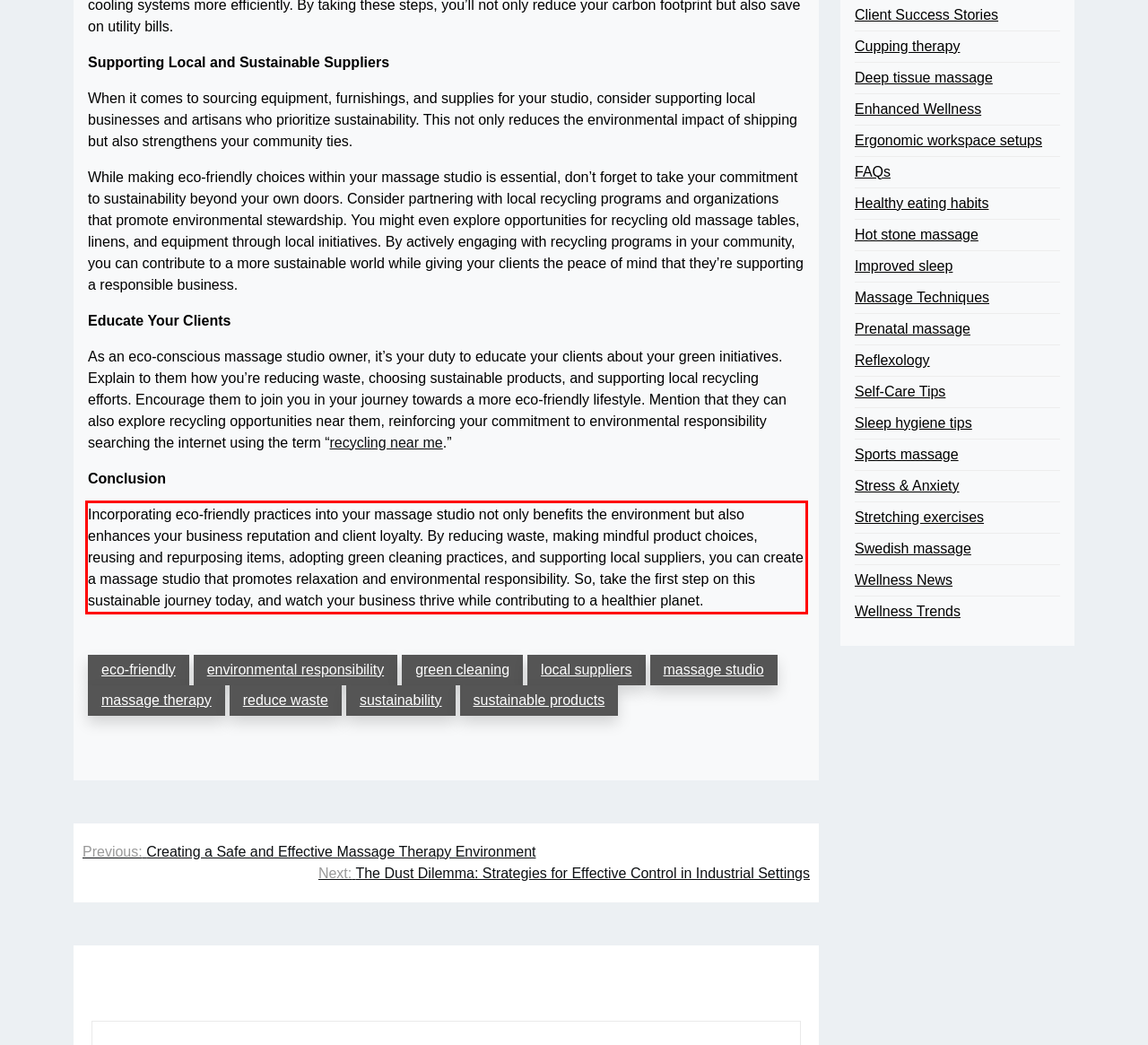Analyze the screenshot of the webpage that features a red bounding box and recognize the text content enclosed within this red bounding box.

Incorporating eco-friendly practices into your massage studio not only benefits the environment but also enhances your business reputation and client loyalty. By reducing waste, making mindful product choices, reusing and repurposing items, adopting green cleaning practices, and supporting local suppliers, you can create a massage studio that promotes relaxation and environmental responsibility. So, take the first step on this sustainable journey today, and watch your business thrive while contributing to a healthier planet.